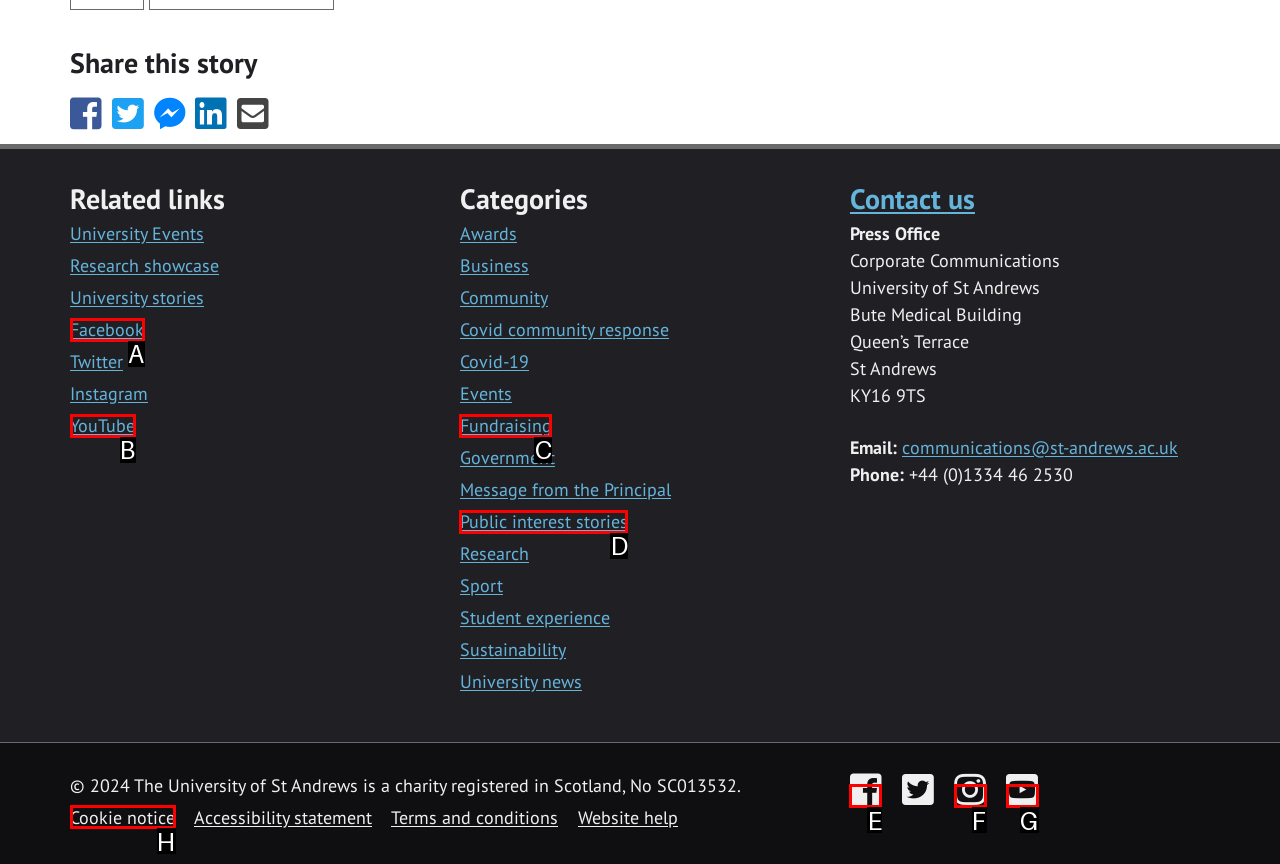For the task "Visit the University of St Andrews on Facebook", which option's letter should you click? Answer with the letter only.

E